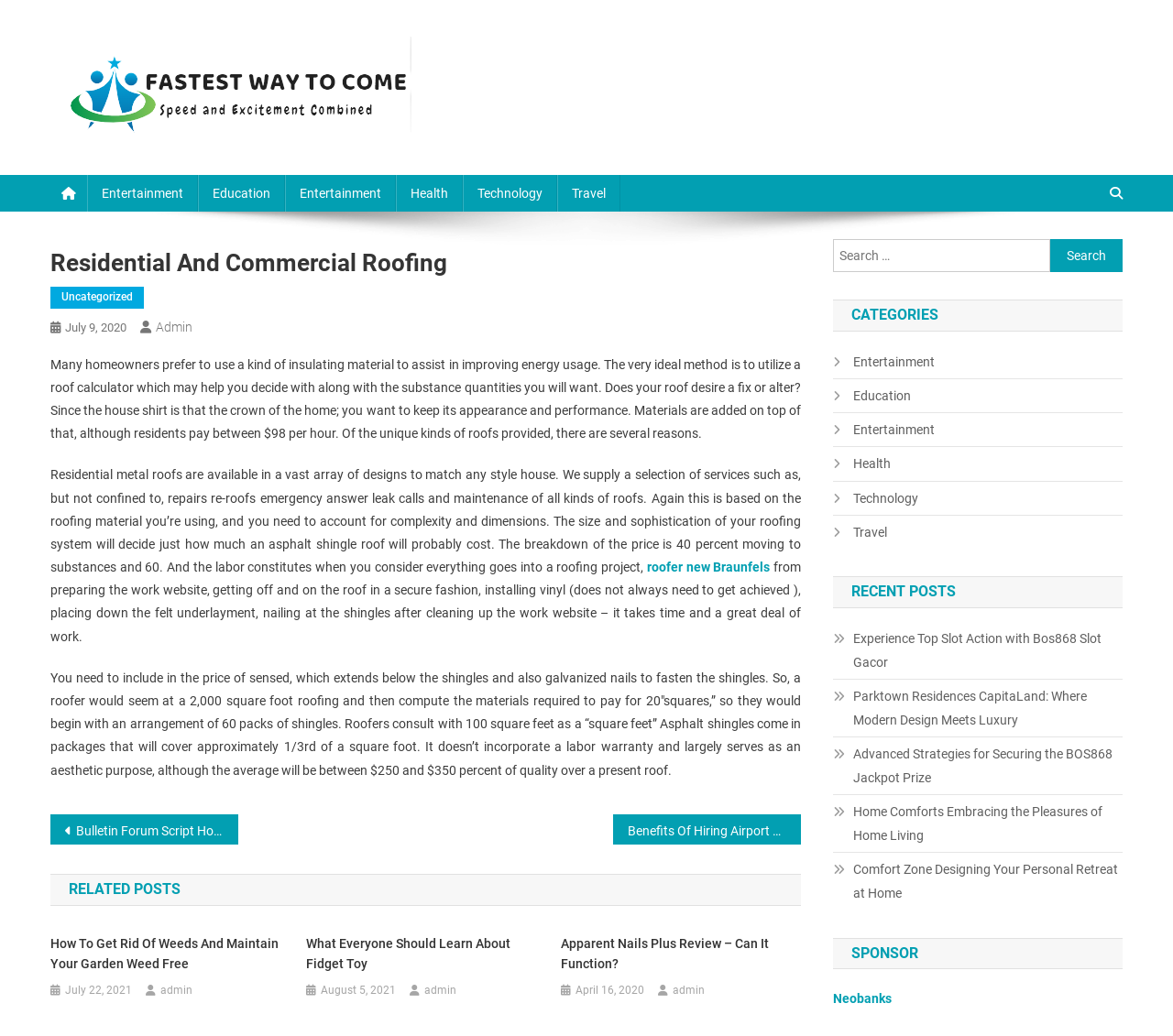Identify the bounding box coordinates of the specific part of the webpage to click to complete this instruction: "Explore the 'RELATED POSTS' section".

[0.043, 0.843, 0.683, 0.874]